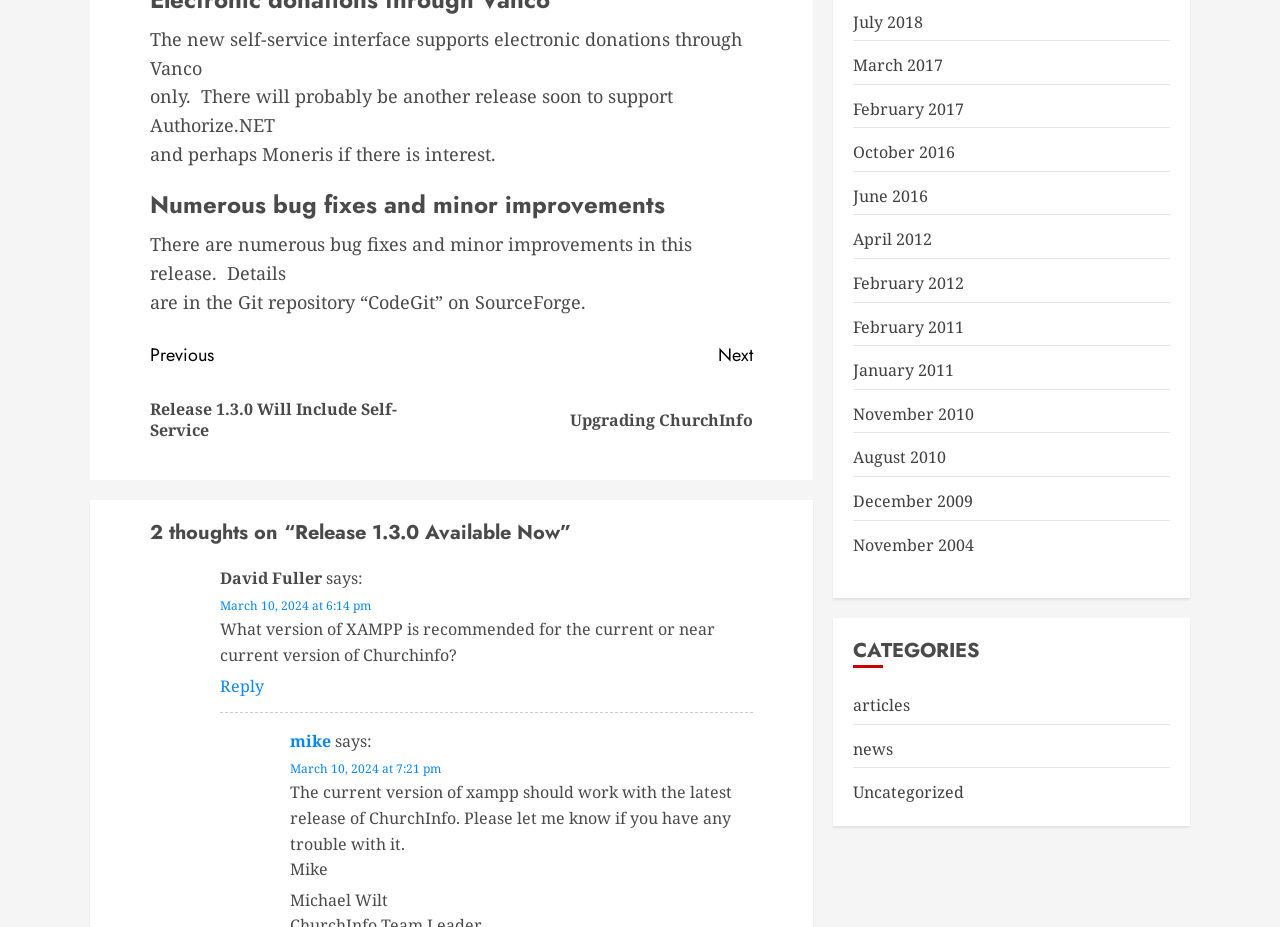Pinpoint the bounding box coordinates of the element you need to click to execute the following instruction: "Reply to David Fuller's comment". The bounding box should be represented by four float numbers between 0 and 1, in the format [left, top, right, bottom].

[0.172, 0.728, 0.206, 0.753]